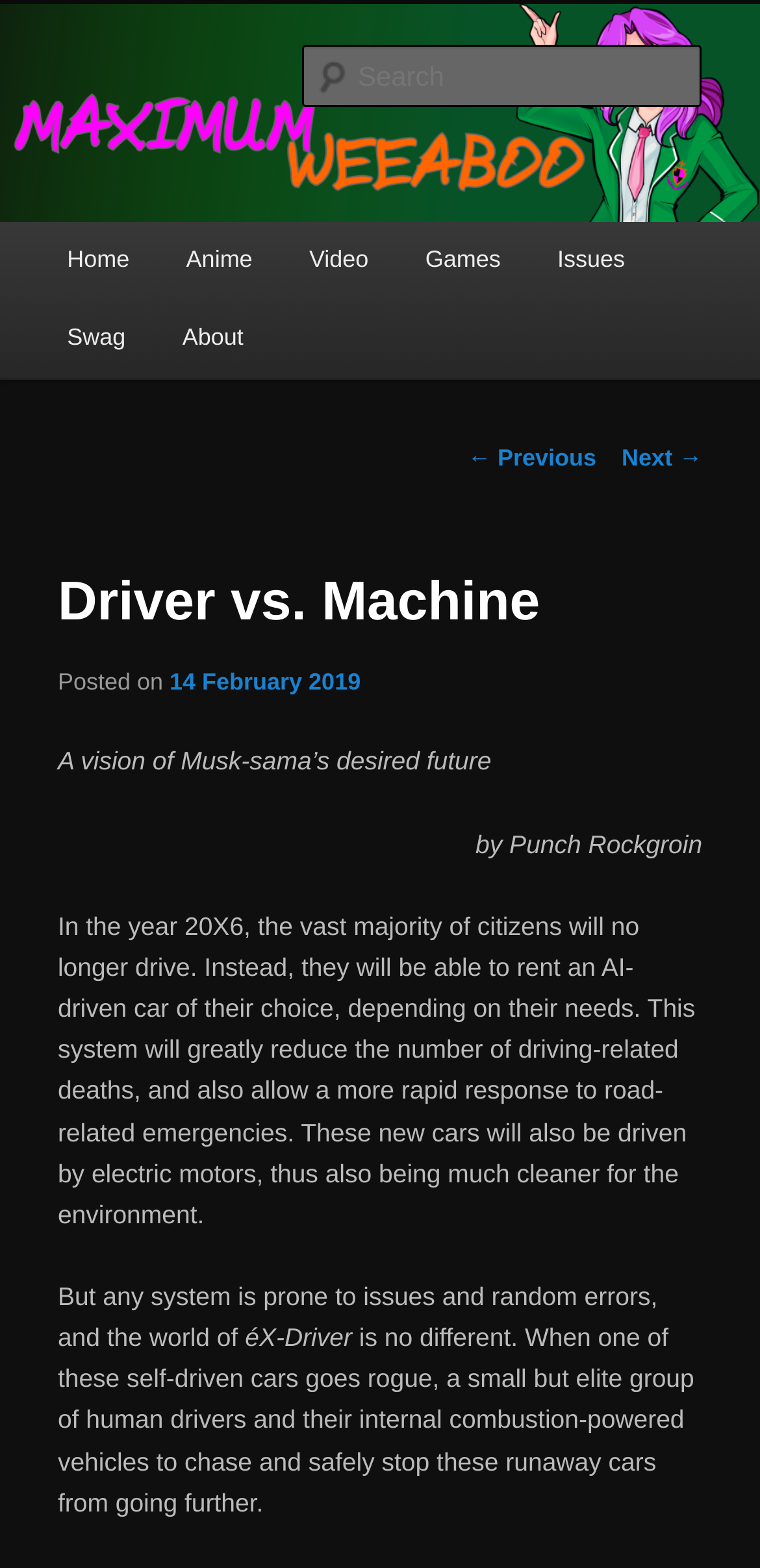How many main menu items are there?
Please give a detailed answer to the question using the information shown in the image.

The main menu items can be found in the links under the 'Main menu' heading. There are 6 links: 'Home', 'Anime', 'Video', 'Games', 'Issues', and 'Swag'.